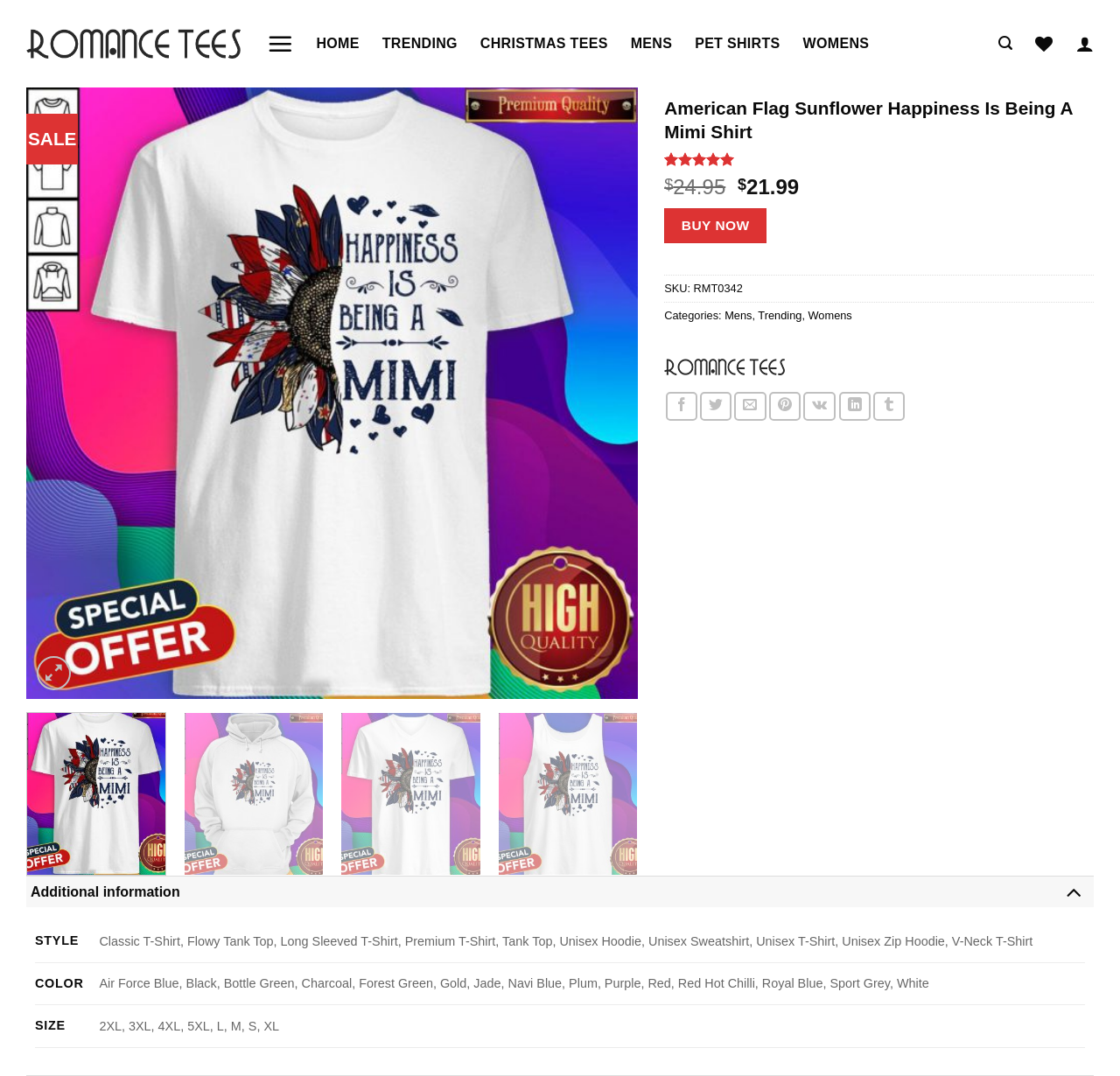Based on the visual content of the image, answer the question thoroughly: How many customer ratings are there for the shirt?

The number of customer ratings for the shirt can be found in the static text element on the webpage, which is '19'.